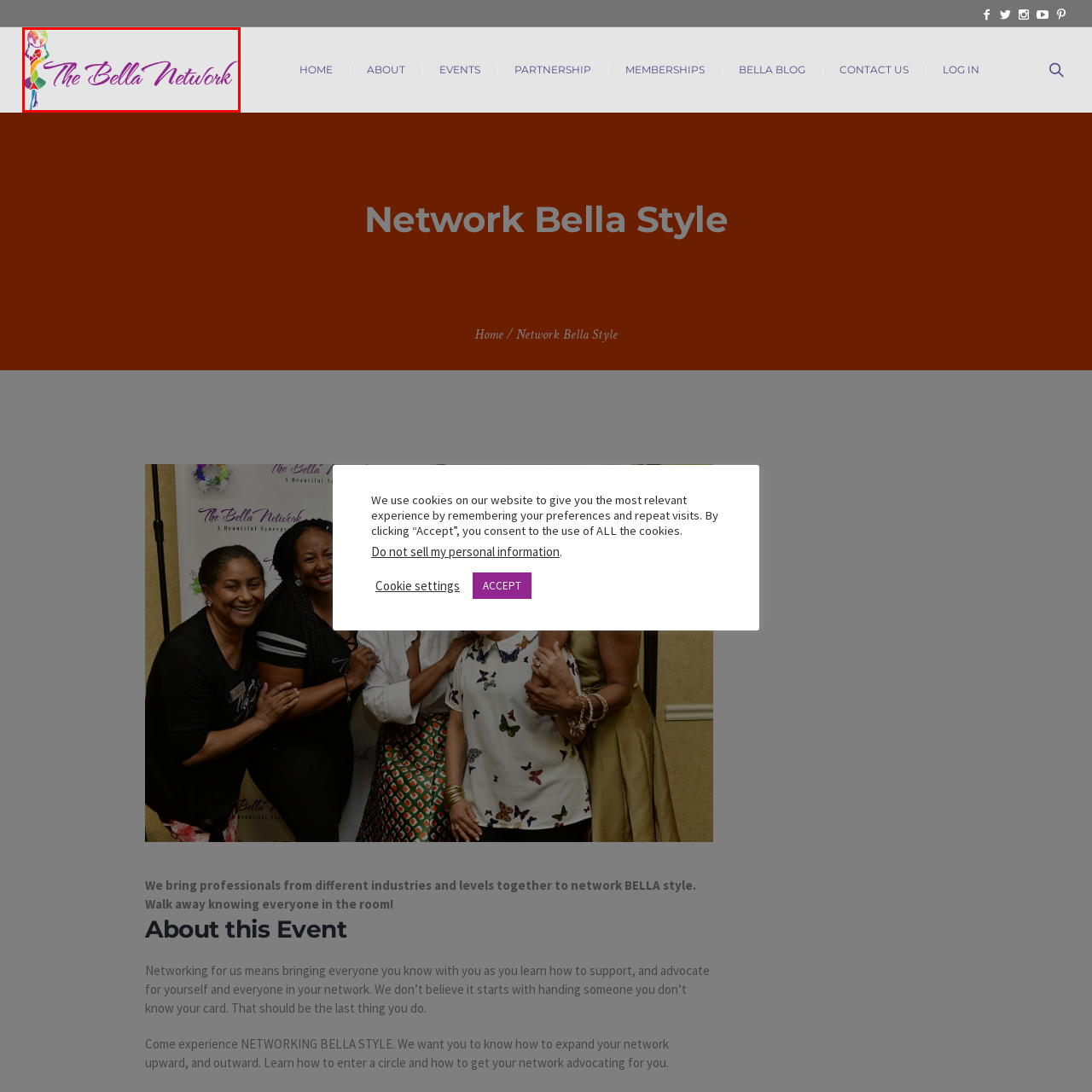Look closely at the image surrounded by the red box, What is the figure in the logo adorned with? Give your answer as a single word or phrase.

Colorful outfit